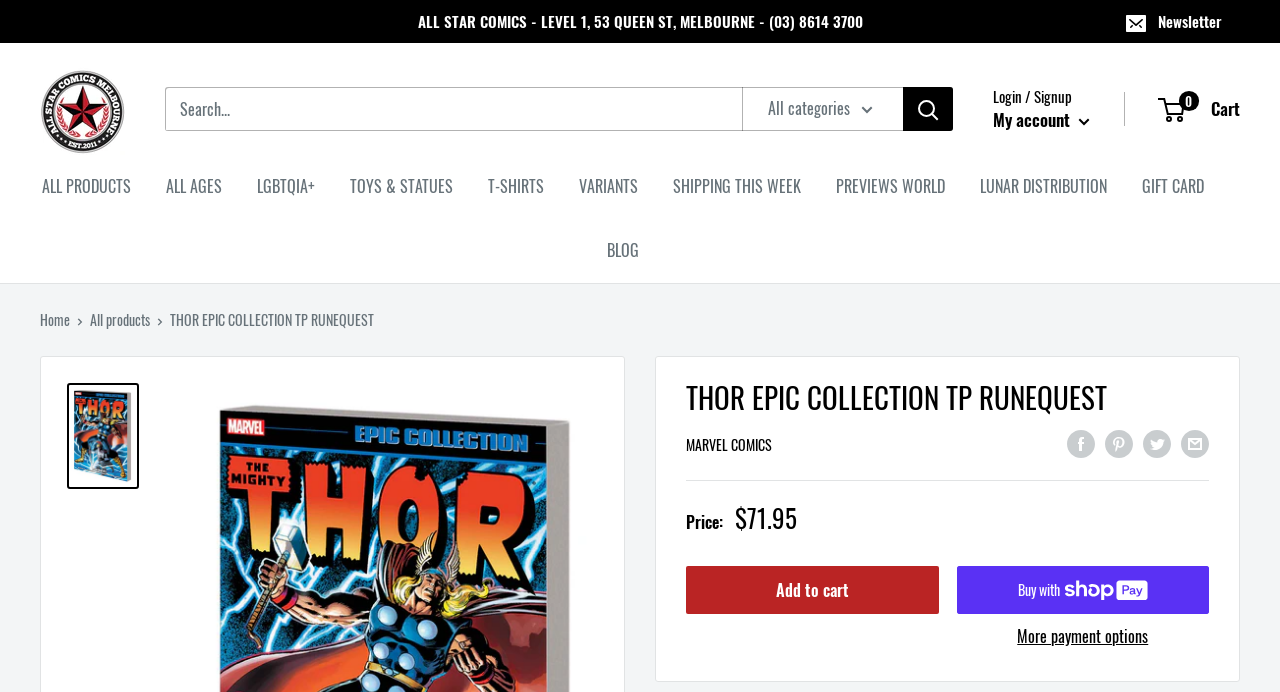What is the publisher of the comic book?
Based on the image, please offer an in-depth response to the question.

I found the answer by looking at the link 'MARVEL COMICS' below the heading 'THOR EPIC COLLECTION TP RUNEQUEST'. This suggests that MARVEL COMICS is the publisher of the comic book.